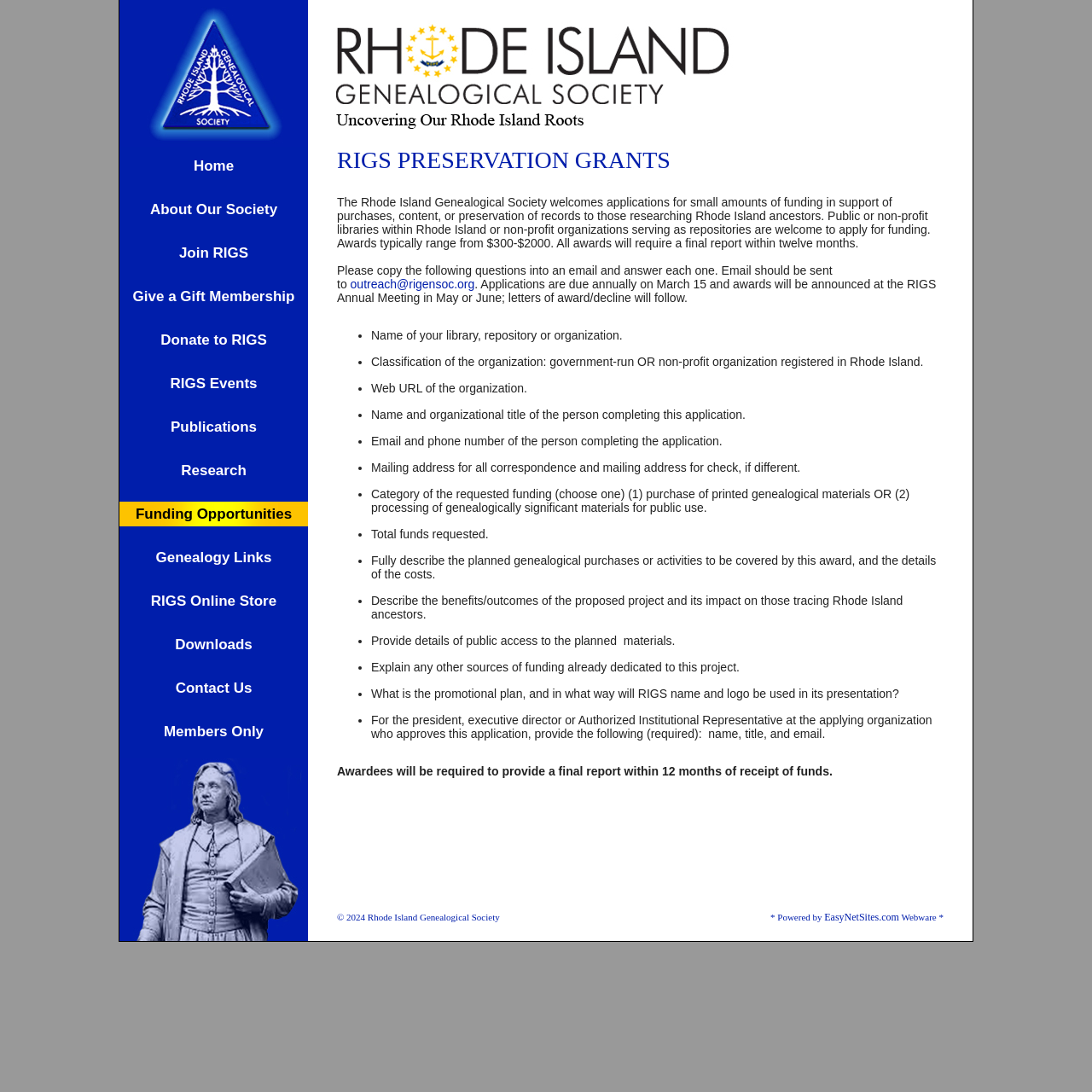Refer to the image and answer the question with as much detail as possible: What is required from the president or executive director of the applying organization?

The requirement from the president or executive director of the applying organization can be found in the main content section of the webpage, where it says 'For the president, executive director or Authorized Institutional Representative at the applying organization who approves this application, provide the following (required): name, title, and email.'